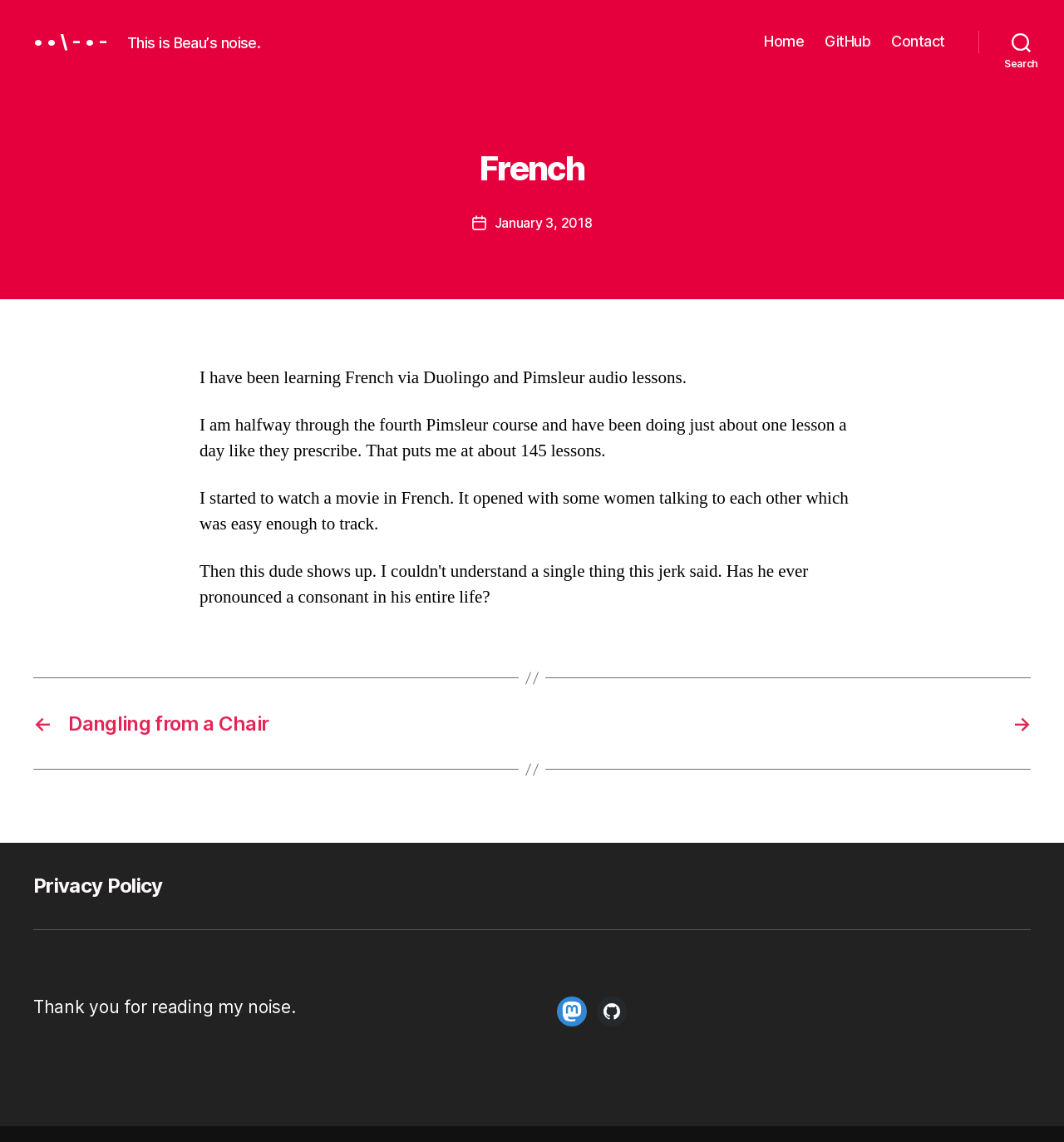How many links are in the navigation section?
Based on the screenshot, answer the question with a single word or phrase.

3